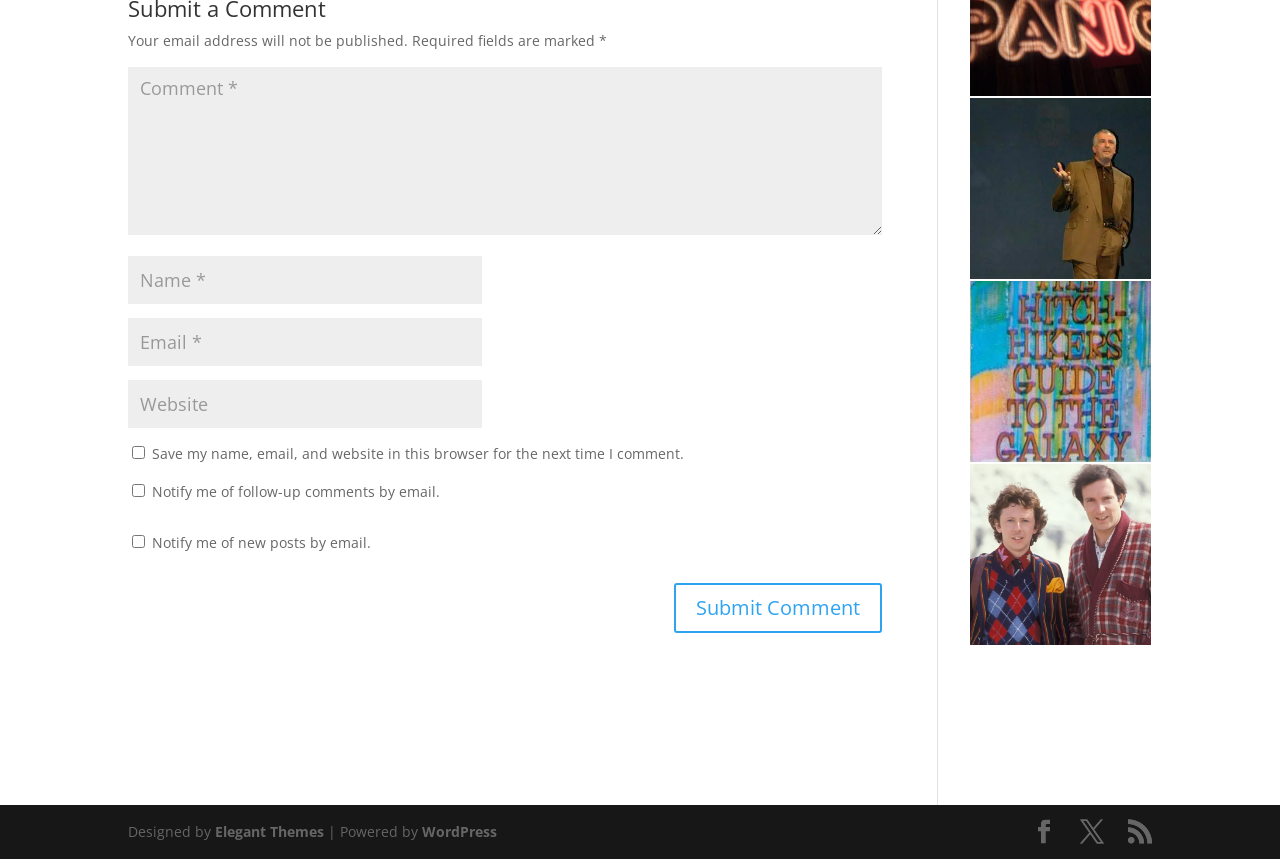Determine the bounding box coordinates for the area you should click to complete the following instruction: "Submit your comment".

[0.527, 0.679, 0.689, 0.737]